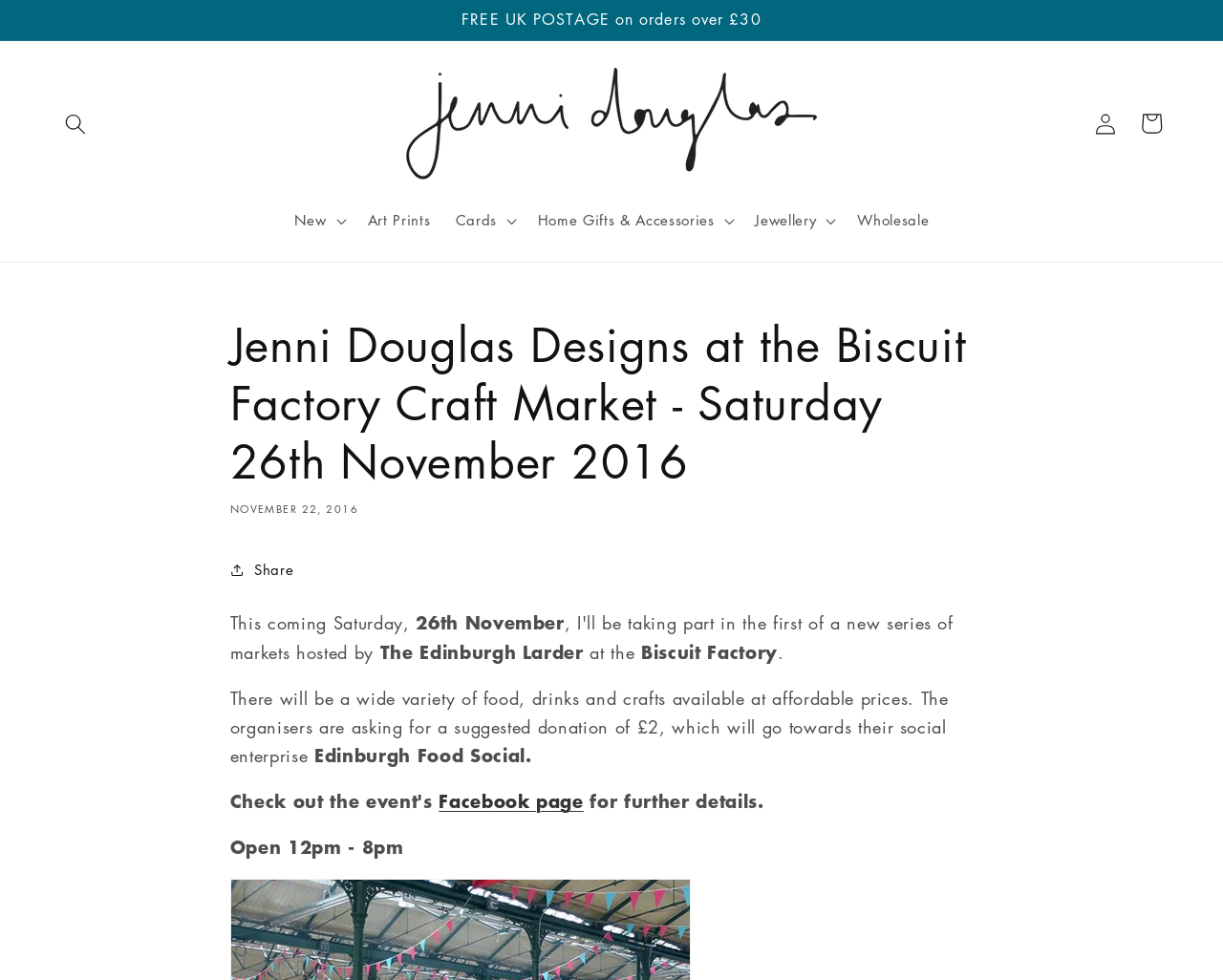Reply to the question with a single word or phrase:
What time does the event open?

12pm